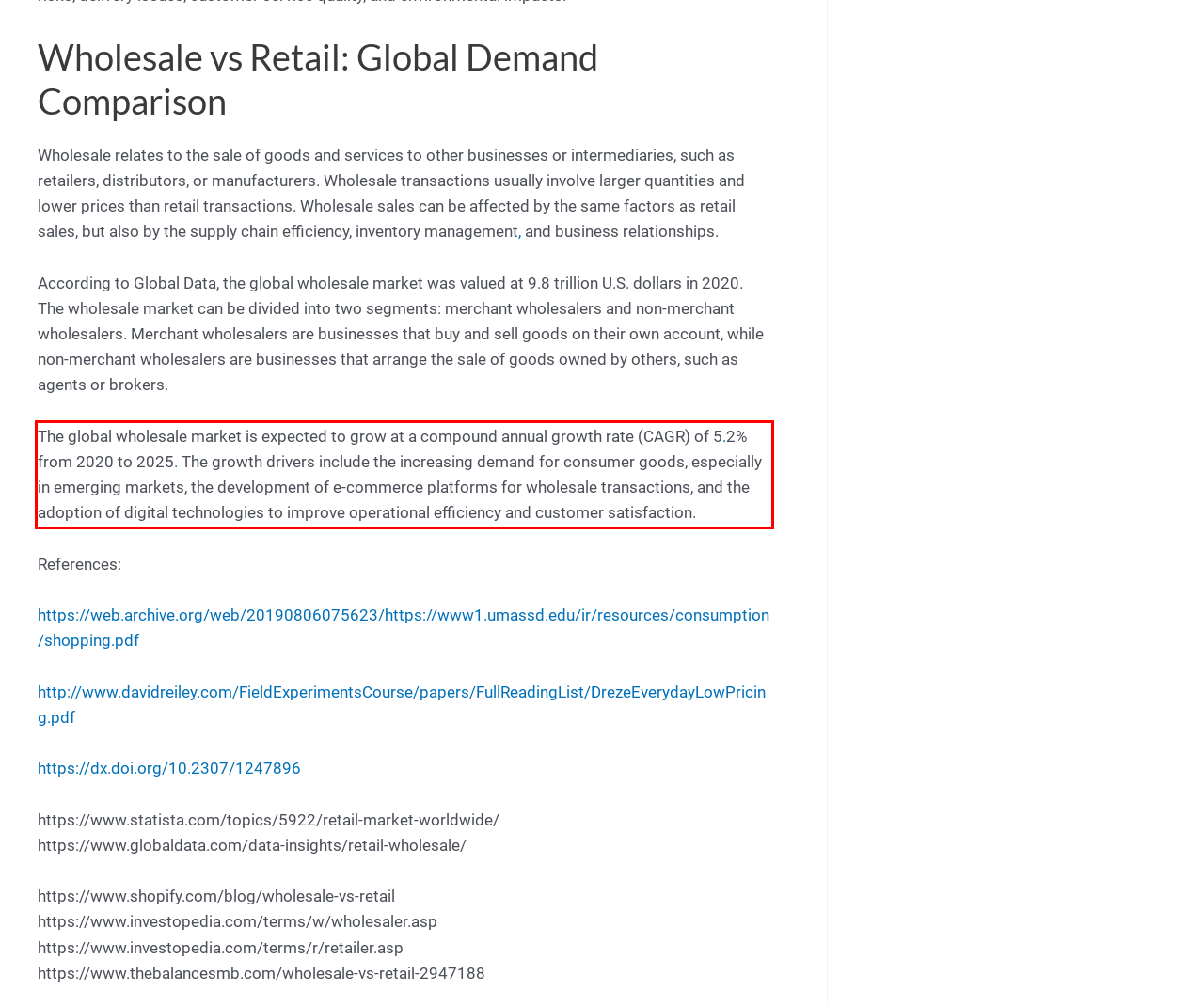Within the screenshot of a webpage, identify the red bounding box and perform OCR to capture the text content it contains.

The global wholesale market is expected to grow at a compound annual growth rate (CAGR) of 5.2% from 2020 to 2025. The growth drivers include the increasing demand for consumer goods, especially in emerging markets, the development of e-commerce platforms for wholesale transactions, and the adoption of digital technologies to improve operational efficiency and customer satisfaction.